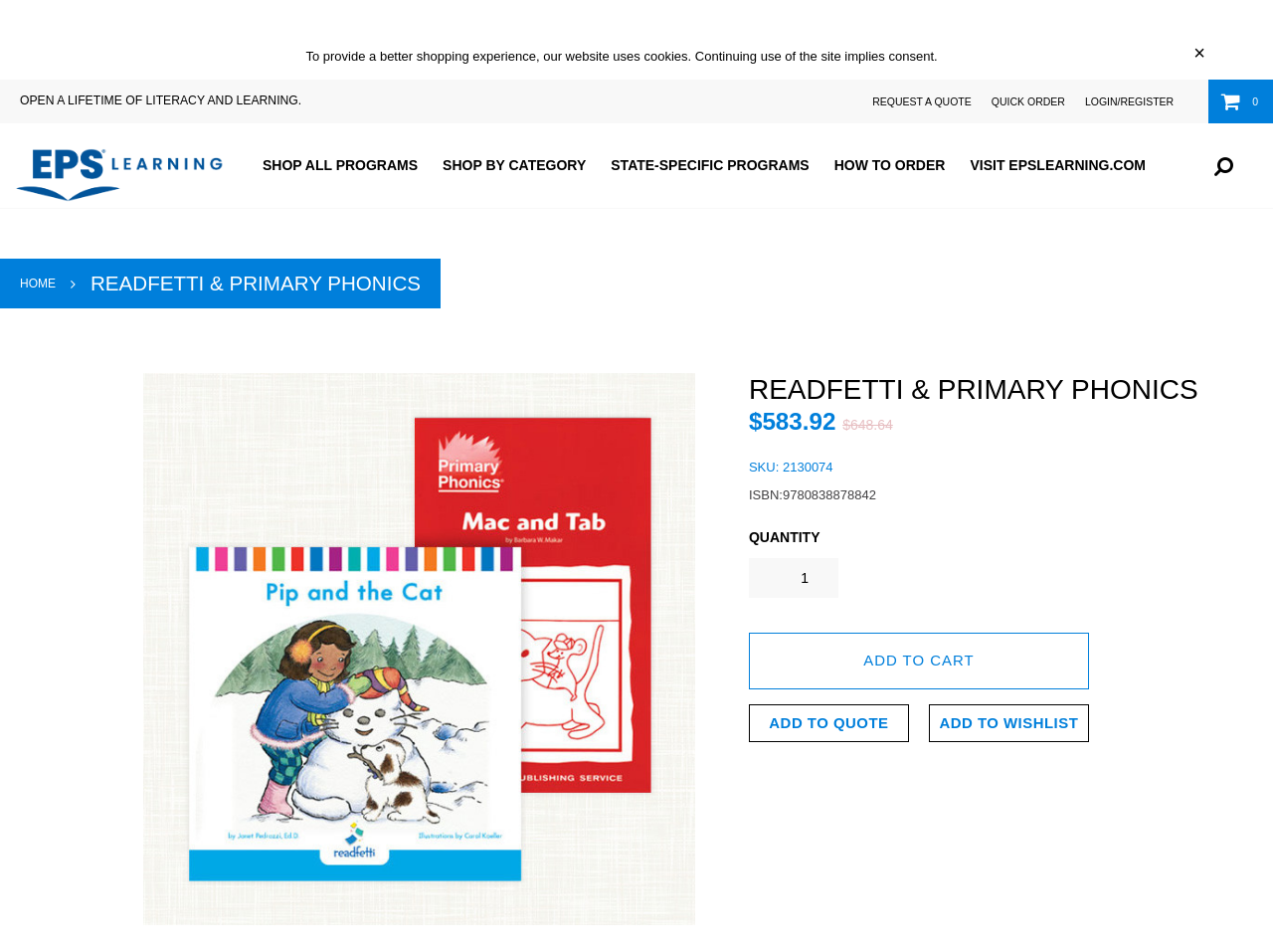What is the purpose of the button with the '×' symbol?
Use the image to answer the question with a single word or phrase.

Close the alert